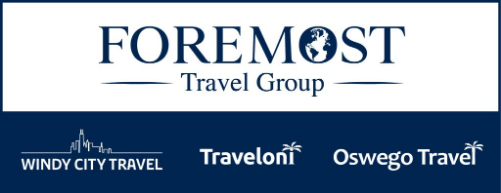Using the information in the image, could you please answer the following question in detail:
What is the font style of the logo?

The caption describes the font style of the logo as sophisticated, which suggests a high-end and professional appearance.